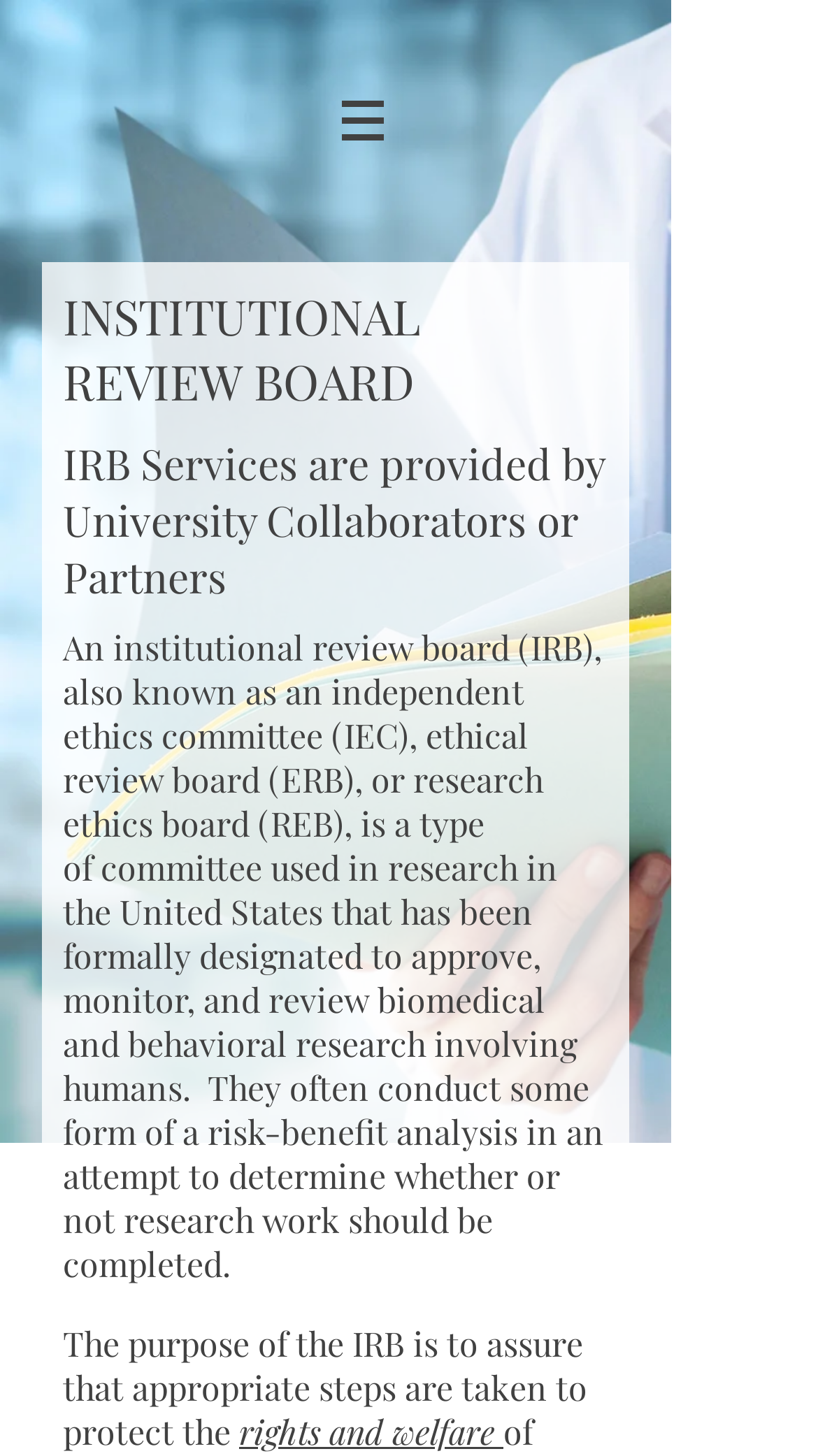What analysis does an IRB conduct?
Based on the visual, give a brief answer using one word or a short phrase.

Risk-benefit analysis